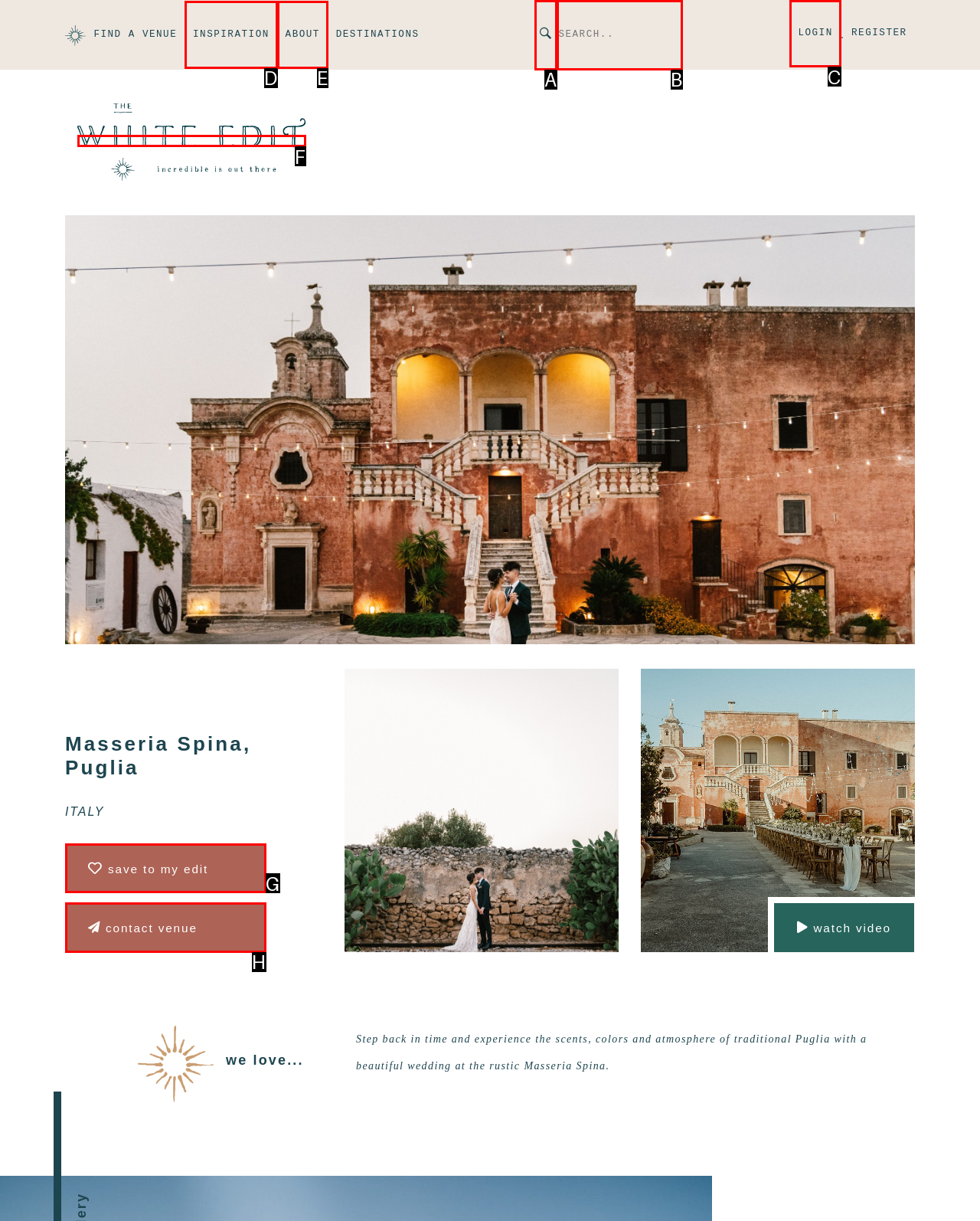Tell me which option I should click to complete the following task: login to the website Answer with the option's letter from the given choices directly.

C